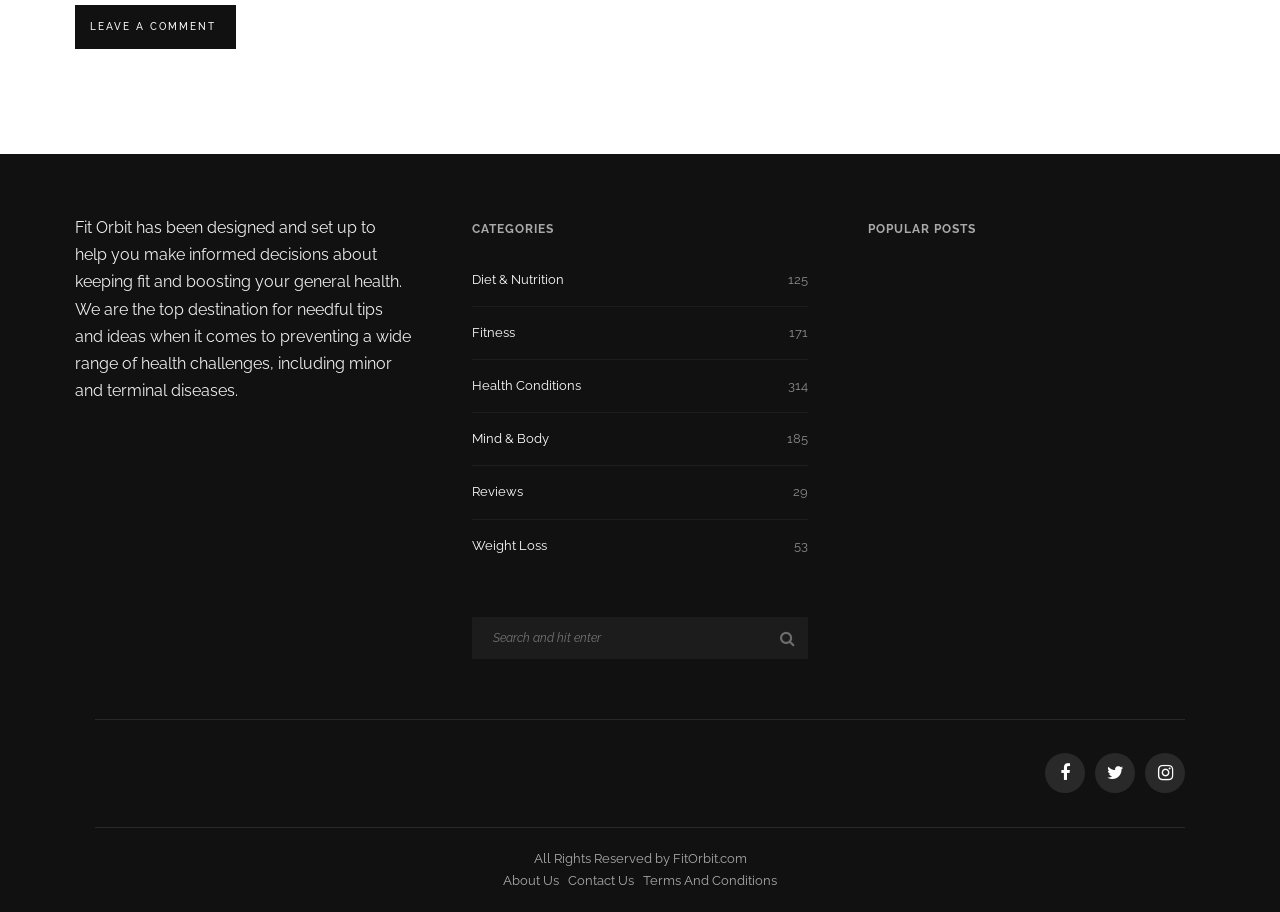Use a single word or phrase to answer the question:
What is the purpose of Fit Orbit?

Health and fitness